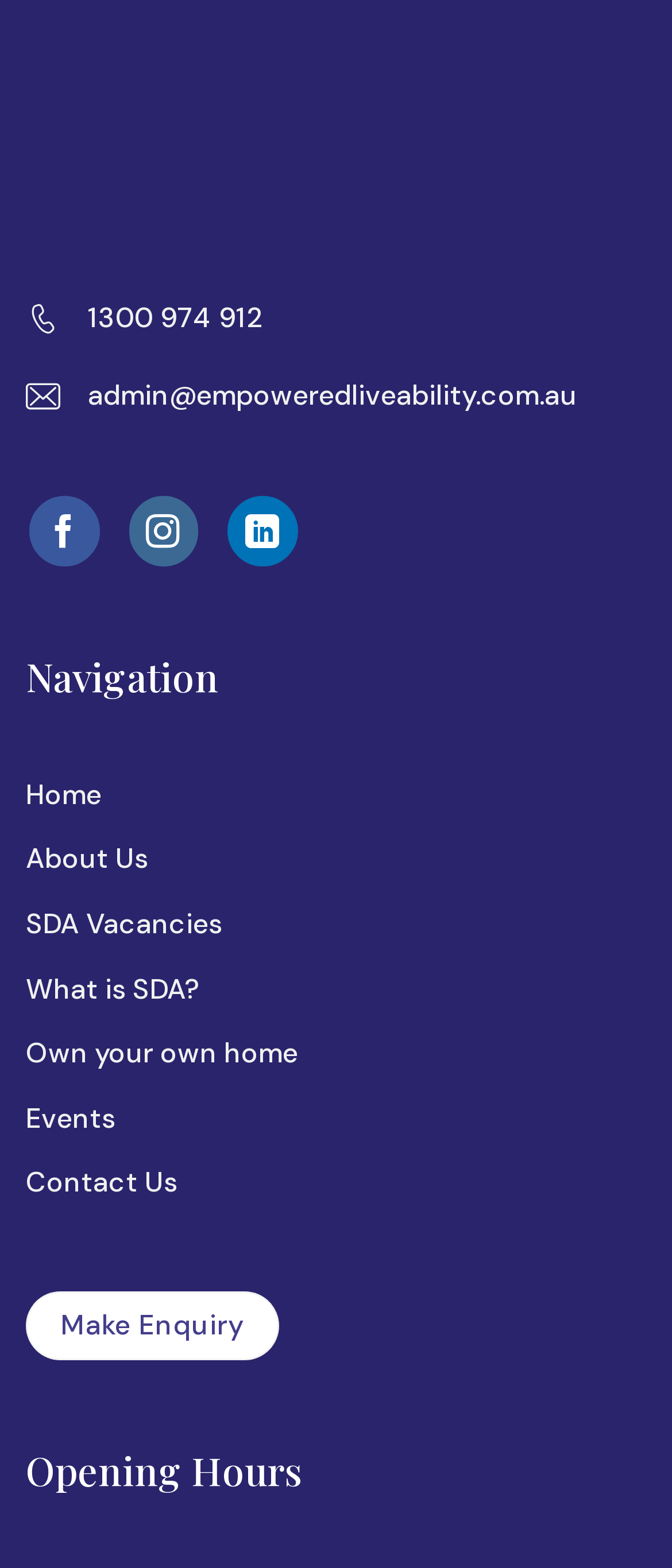Find the bounding box coordinates for the UI element whose description is: "More testimonials". The coordinates should be four float numbers between 0 and 1, in the format [left, top, right, bottom].

None